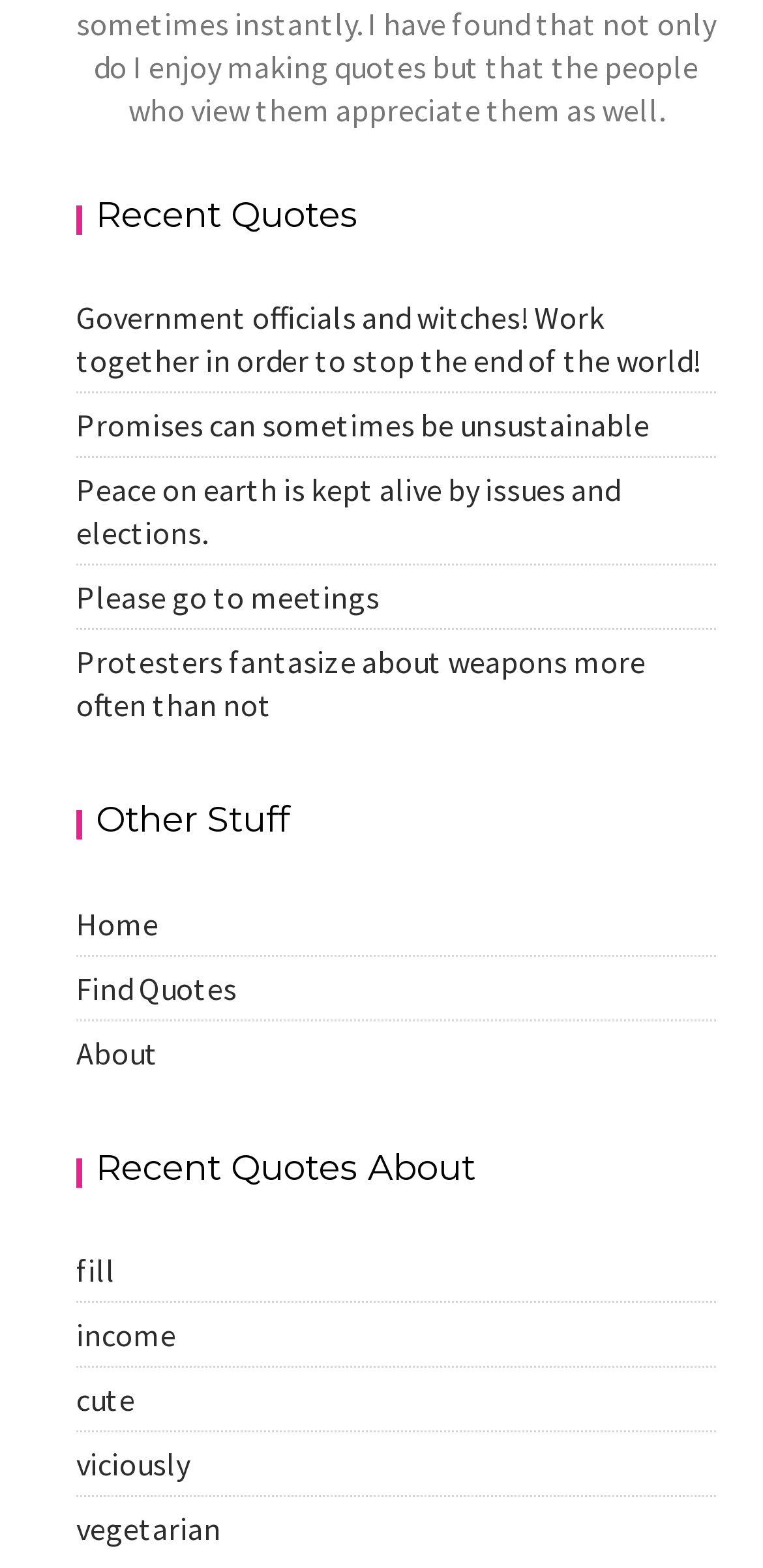Using the information in the image, give a detailed answer to the following question: How many links are there under 'Other Stuff'?

Under the 'Other Stuff' heading, there are three link elements: 'Home', 'Find Quotes', and 'About'. Therefore, the answer is 3.